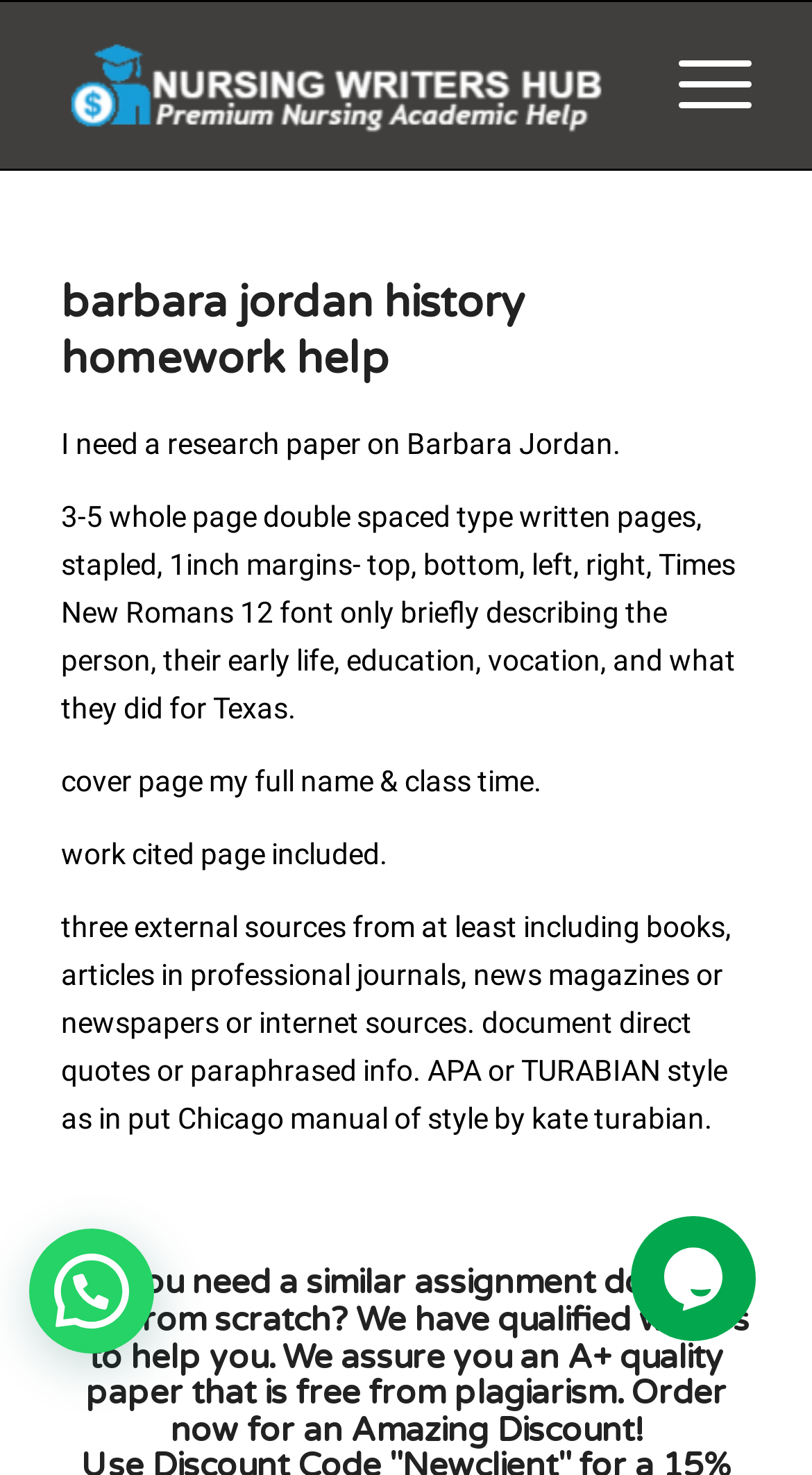Use a single word or phrase to respond to the question:
How many external sources are required for the research paper?

three